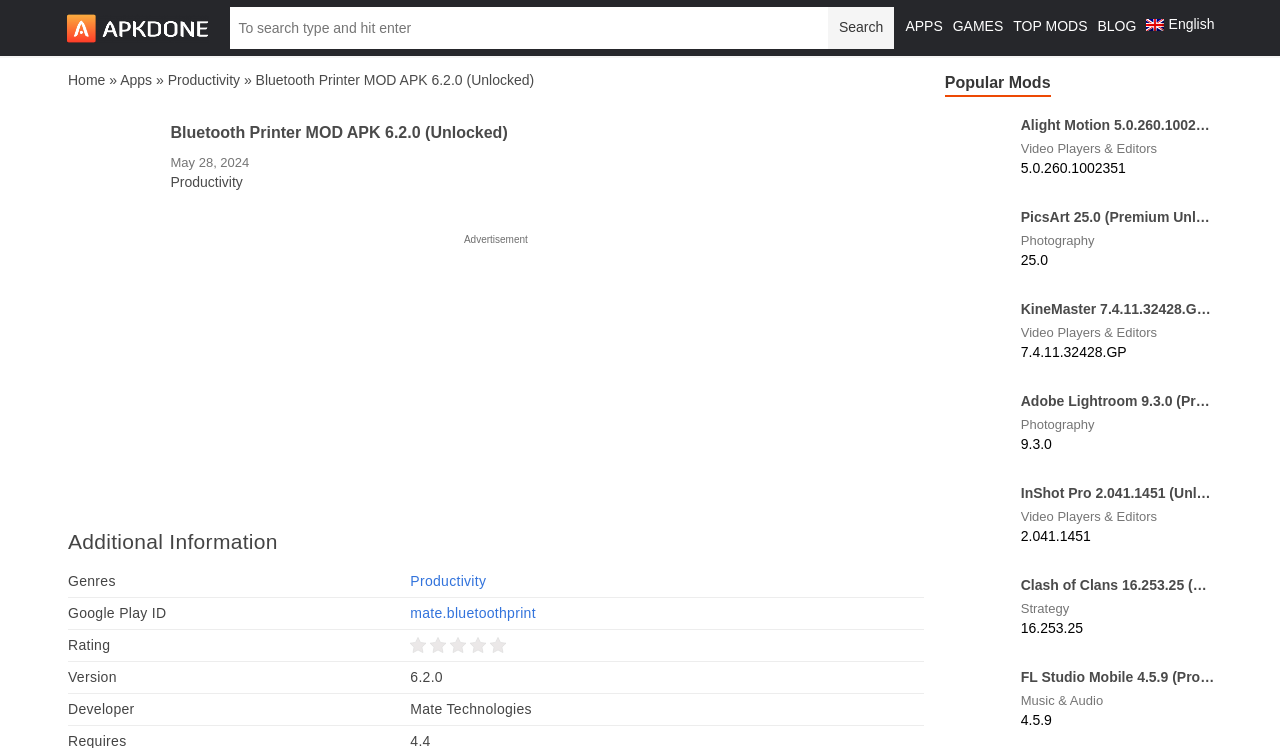Find and provide the bounding box coordinates for the UI element described here: "Productivity". The coordinates should be given as four float numbers between 0 and 1: [left, top, right, bottom].

[0.131, 0.096, 0.188, 0.118]